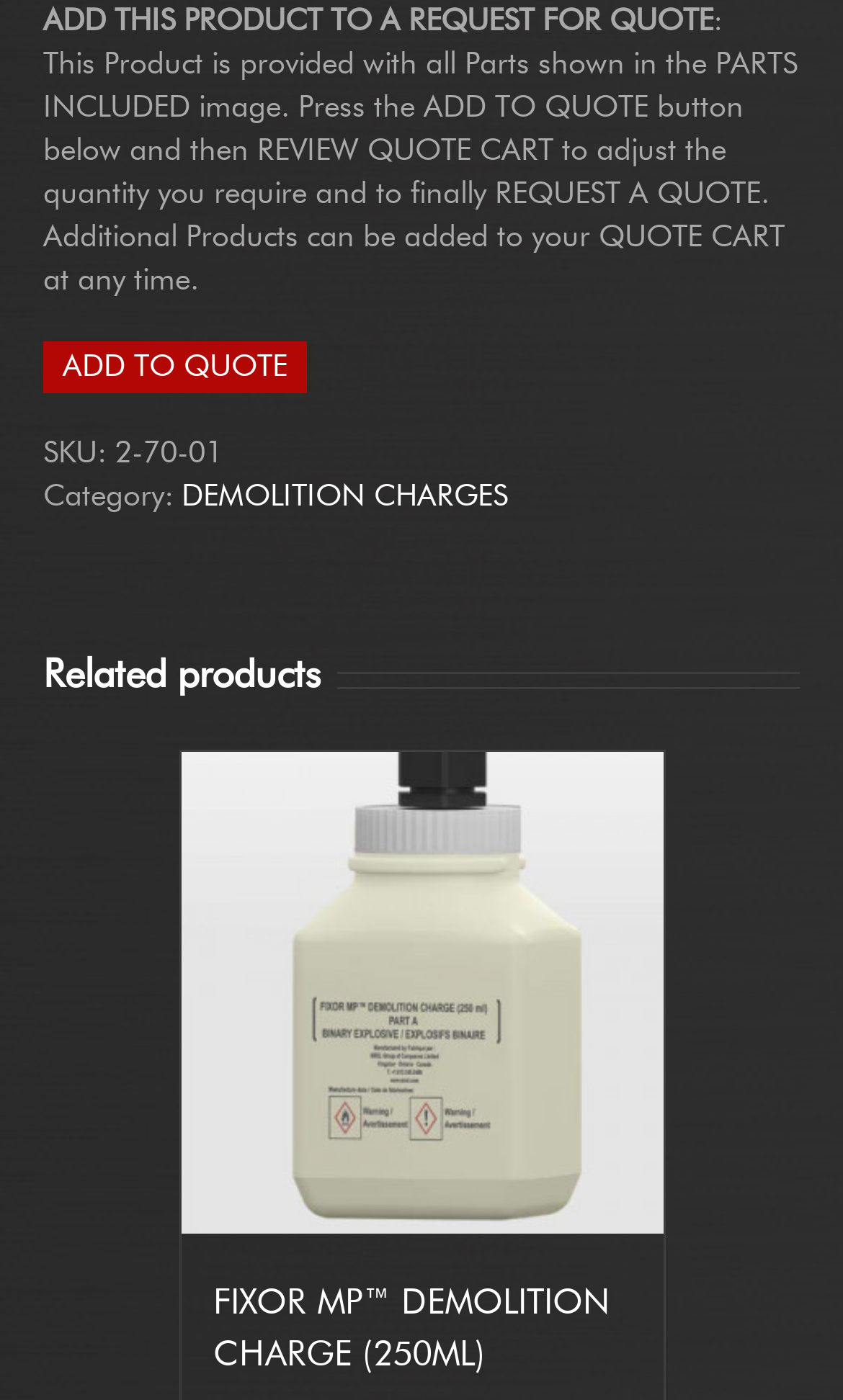What category is the product in?
Answer the question with as much detail as you can, using the image as a reference.

The product category can be found in the section above the 'ADD TO QUOTE' button, where it is labeled as 'Category:' and has a link to 'DEMOLITION CHARGES'.